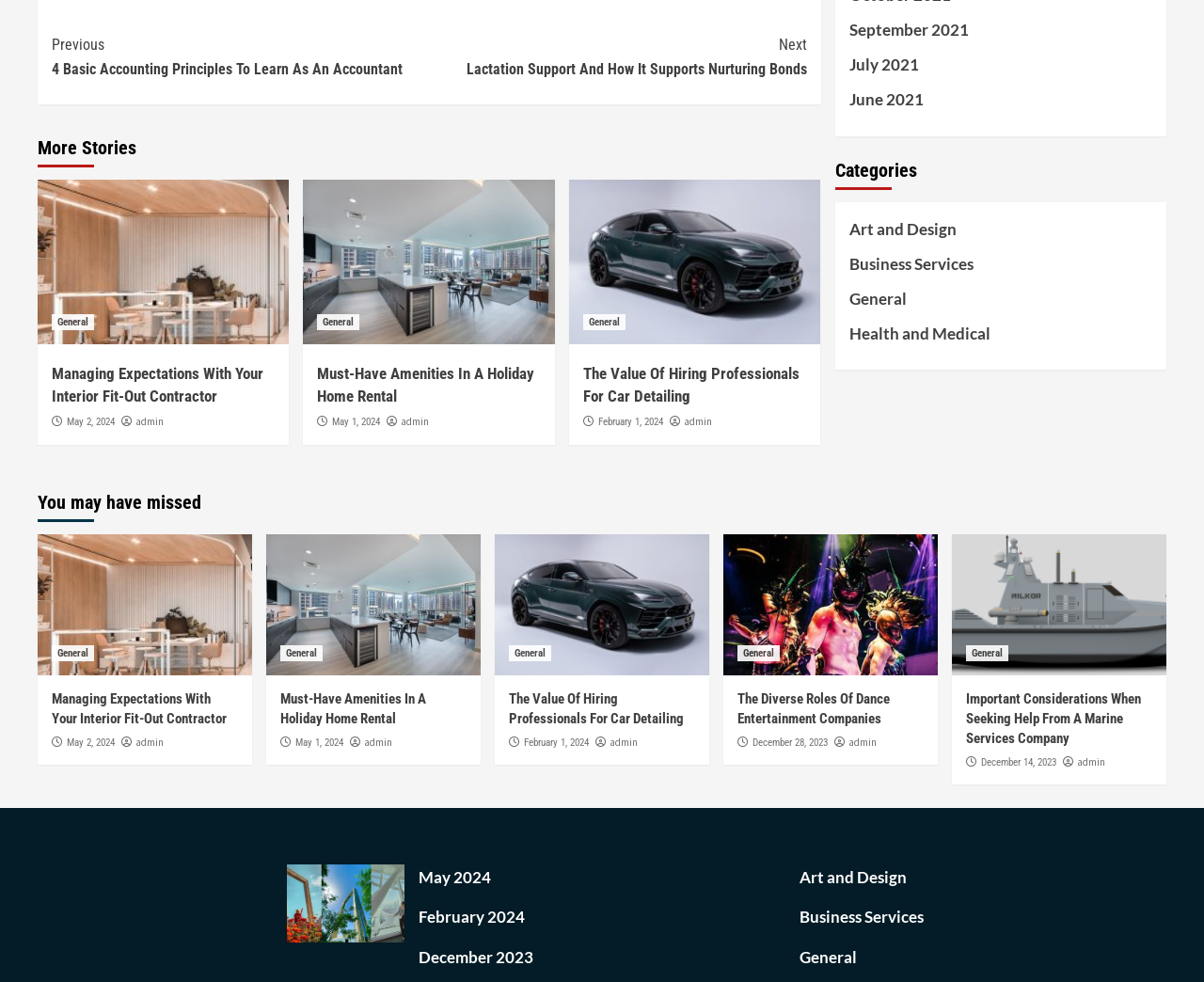Extract the bounding box of the UI element described as: "December 14, 2023".

[0.815, 0.77, 0.877, 0.782]